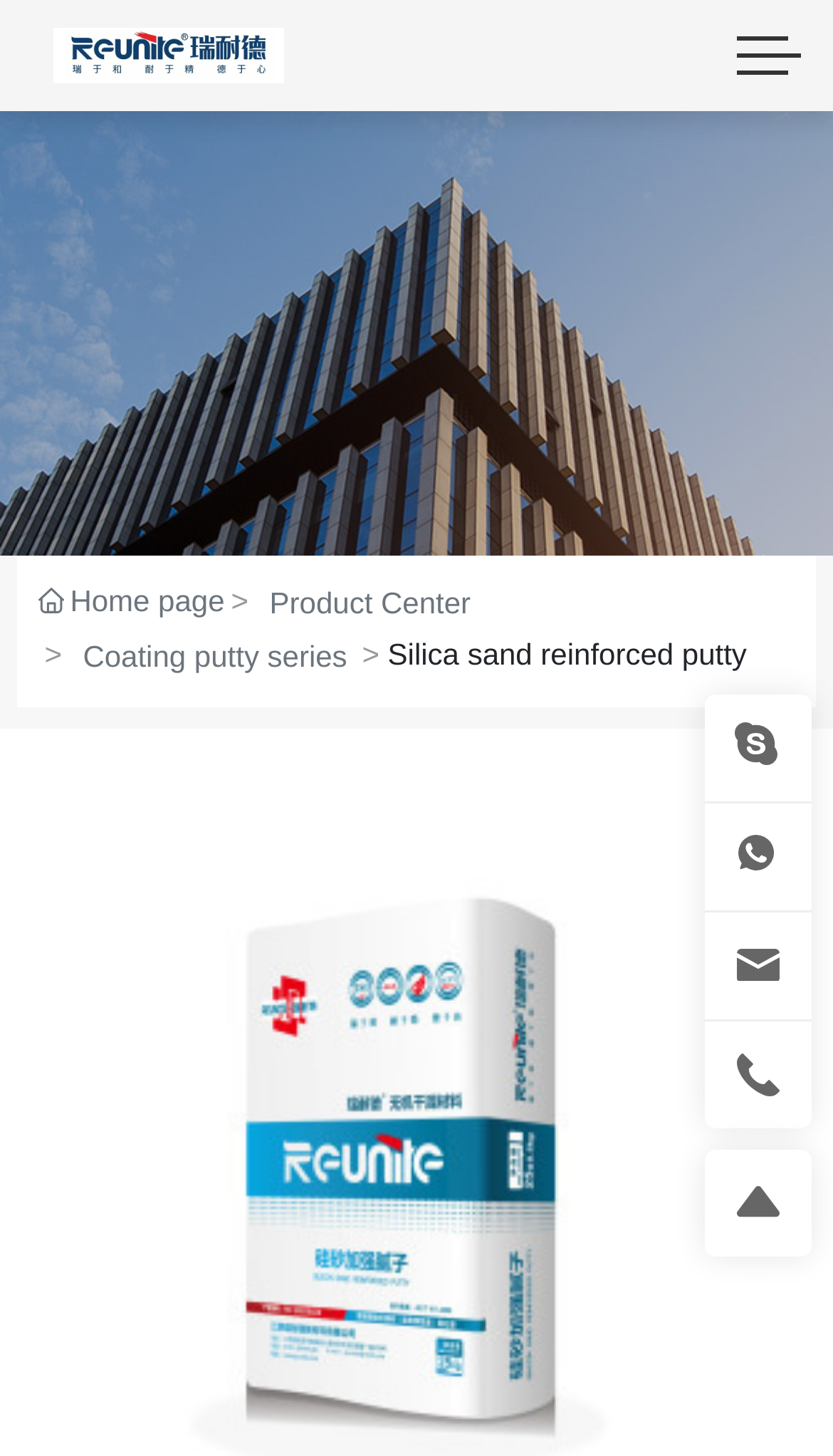Please identify the bounding box coordinates of the clickable element to fulfill the following instruction: "Click on the company logo". The coordinates should be four float numbers between 0 and 1, i.e., [left, top, right, bottom].

[0.038, 0.004, 0.368, 0.072]